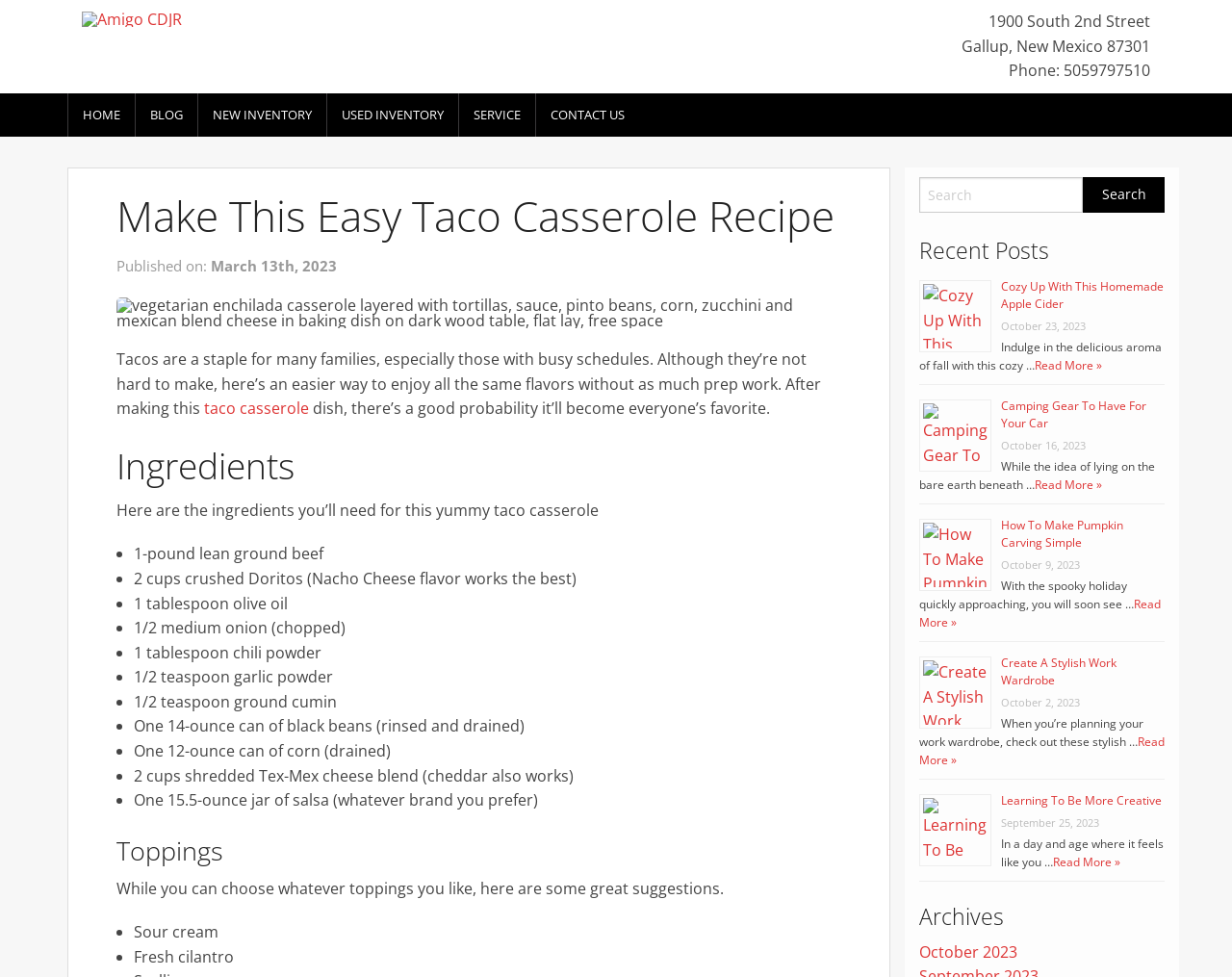What is the address of the dealership?
Look at the image and answer the question using a single word or phrase.

1900 South 2nd Street, Gallup, New Mexico 87301